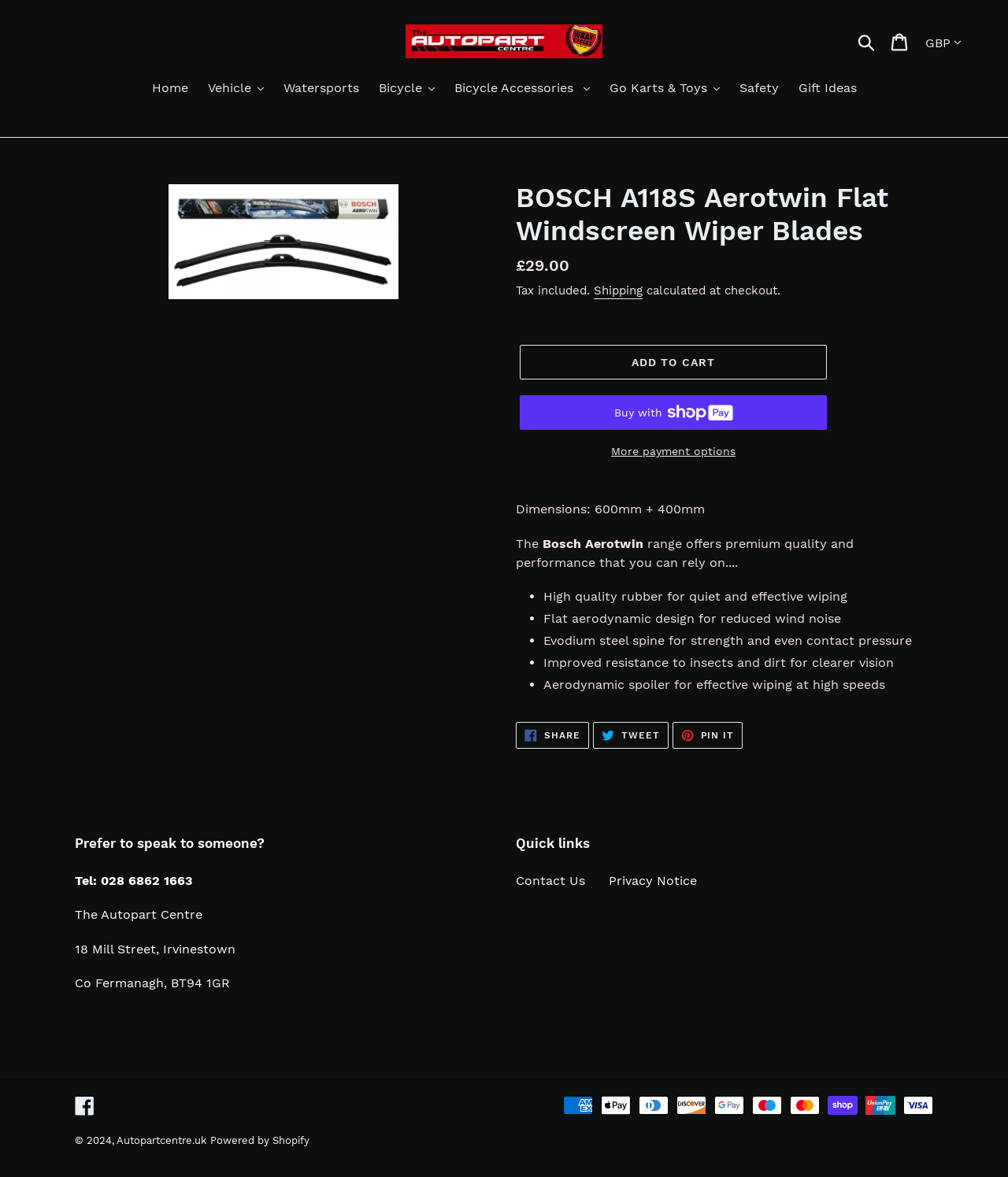Please find the bounding box coordinates of the element that must be clicked to perform the given instruction: "Change currency". The coordinates should be four float numbers from 0 to 1, i.e., [left, top, right, bottom].

[0.912, 0.023, 0.957, 0.049]